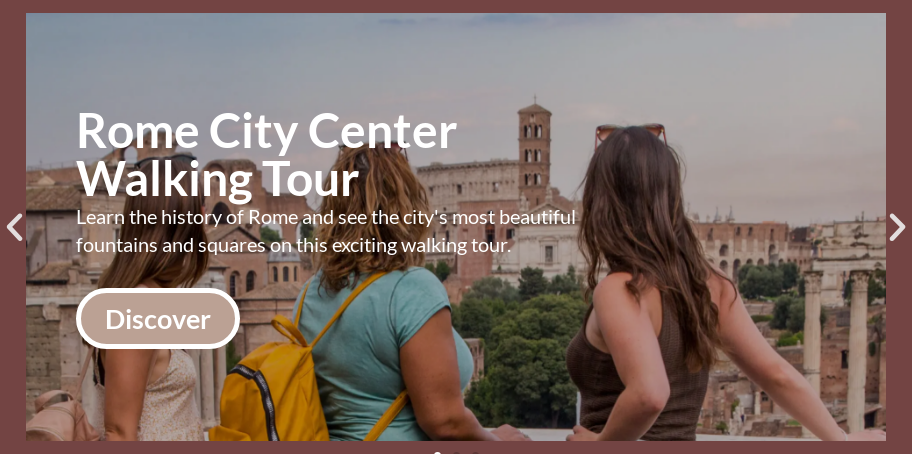Give a succinct answer to this question in a single word or phrase: 
What is the purpose of the 'Discover' button?

To plan an adventure